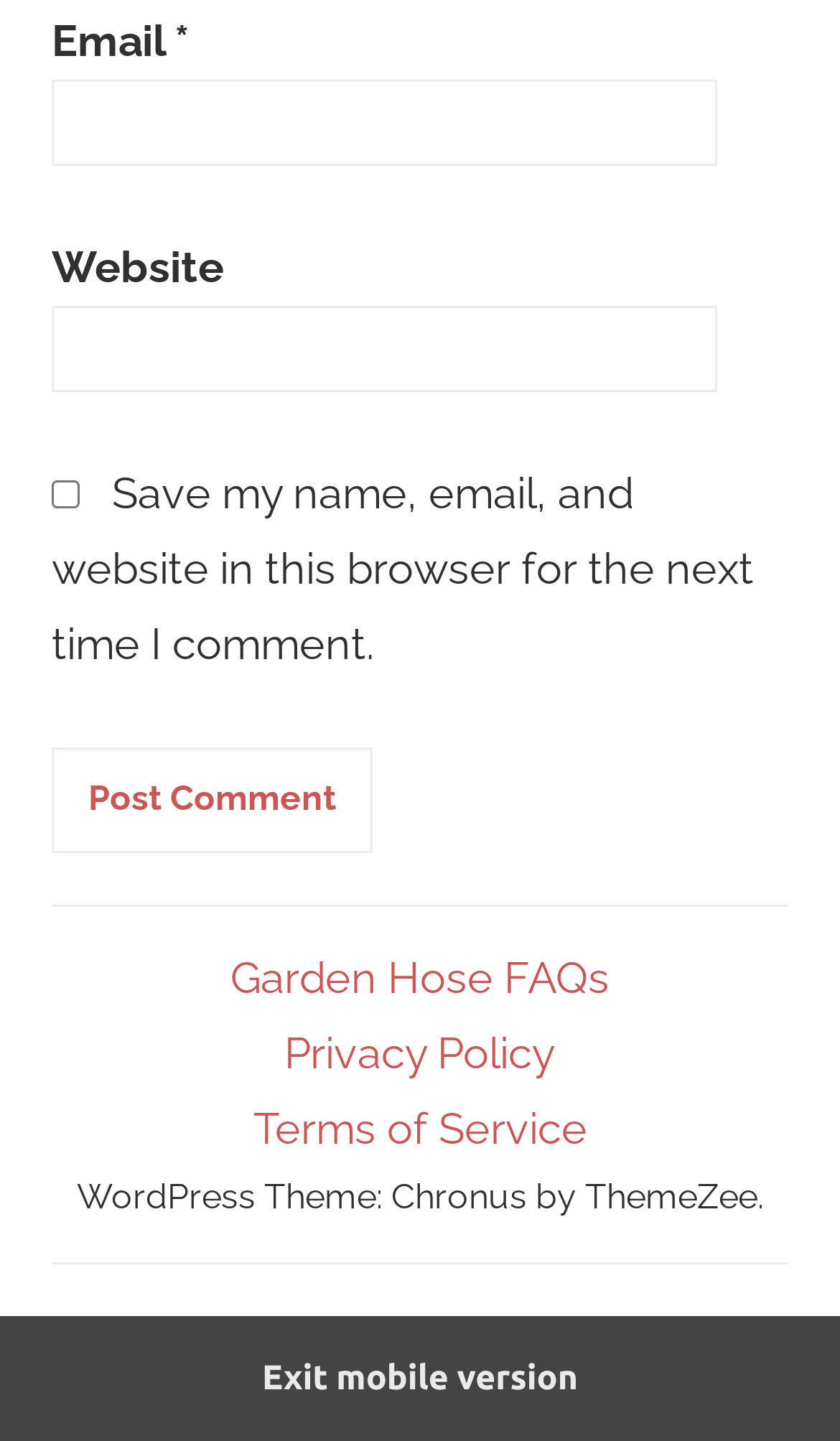What is the text of the button?
Using the picture, provide a one-word or short phrase answer.

Post Comment